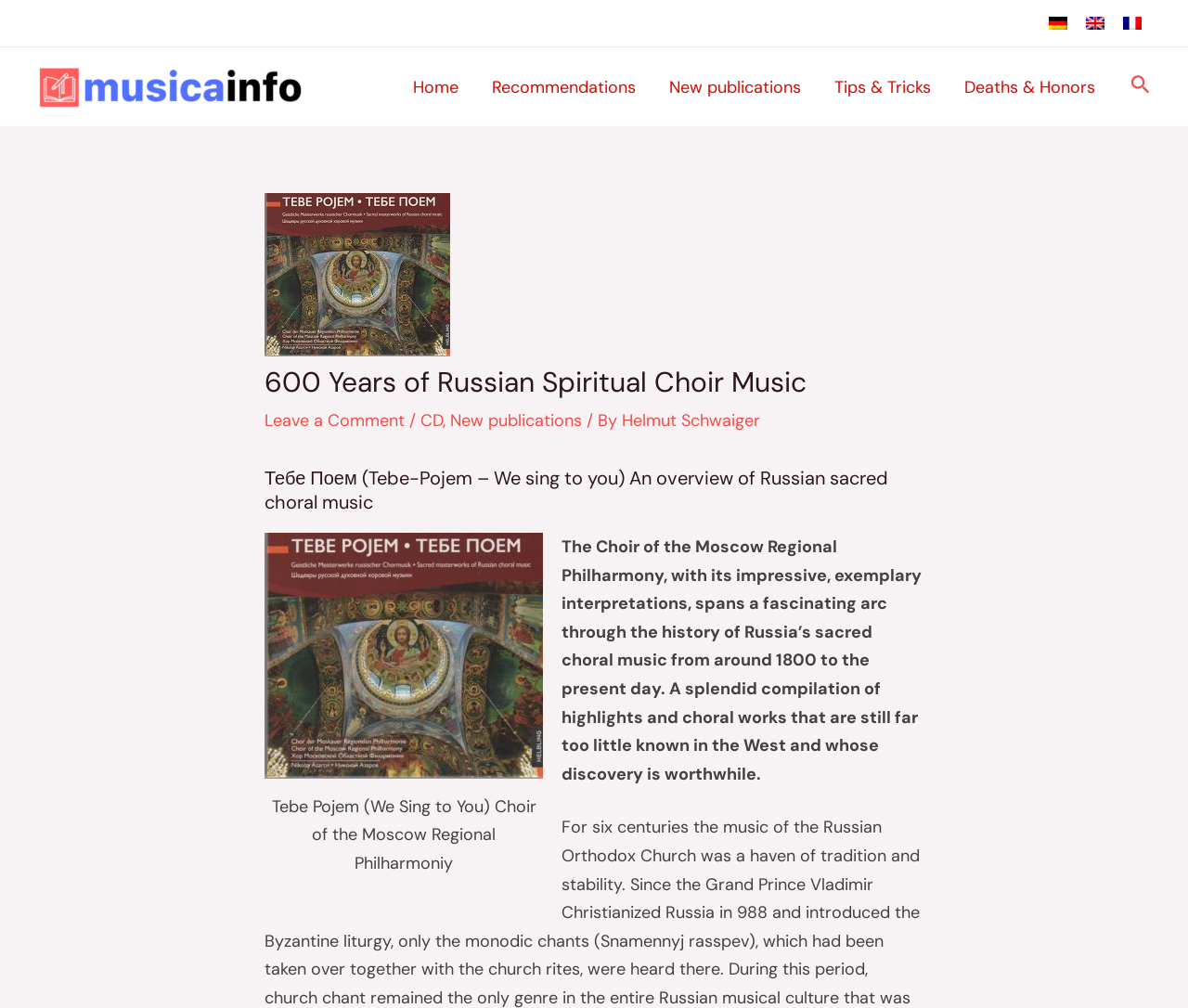What is the language of the current webpage?
Please provide a comprehensive answer to the question based on the webpage screenshot.

I inferred this from the title 'Тебе Поем (Tebe-Pojem – We sing to you)' which is in Russian, and the language switcher navigation at the top right corner of the webpage.